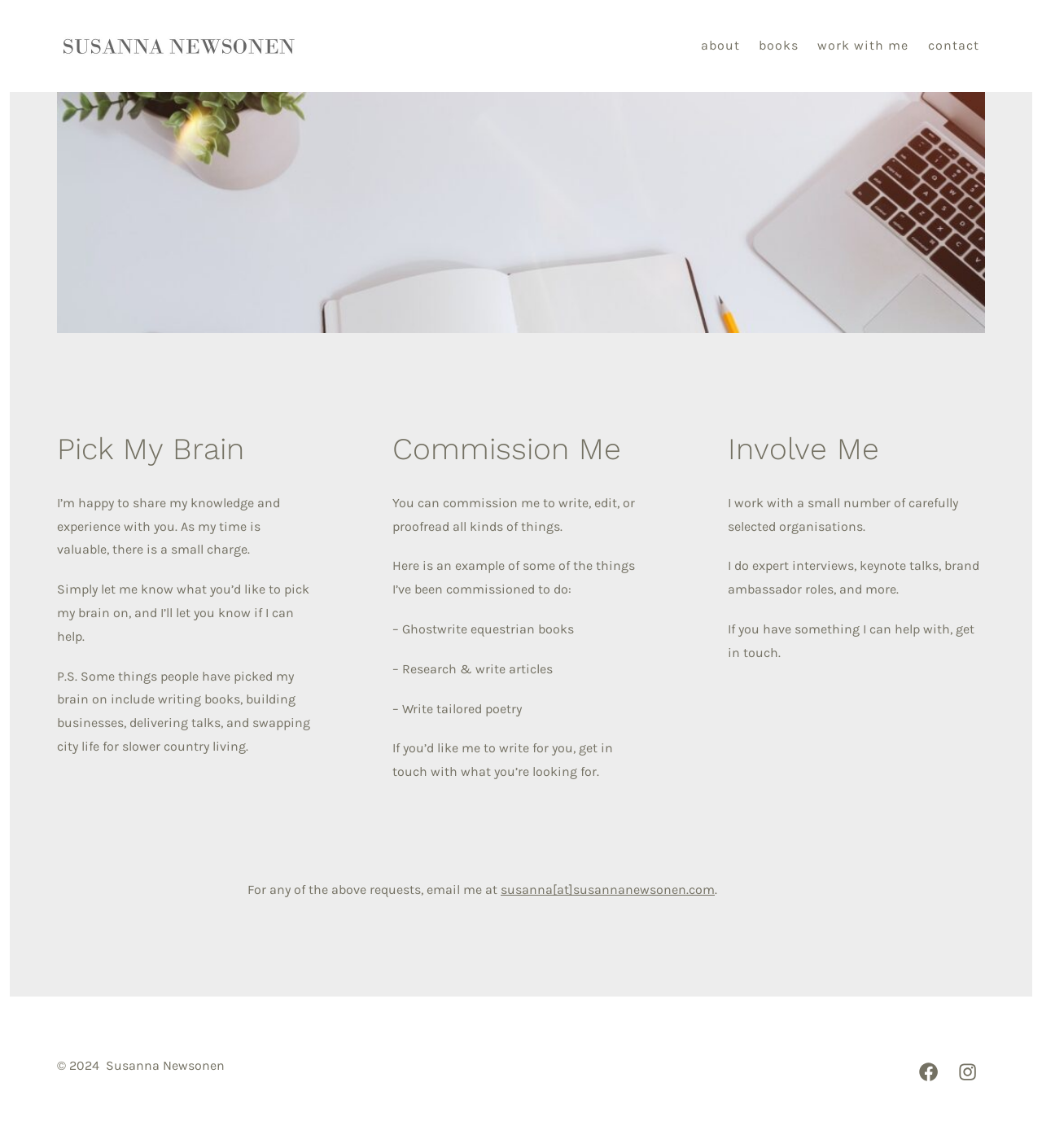Based on the visual content of the image, answer the question thoroughly: What is the purpose of the 'Commission Me' section?

The purpose of the 'Commission Me' section is to provide writing, editing, or proofreading services. This is indicated by the text 'You can commission me to write, edit, or proofread all kinds of things' and the examples of commissioned work listed below.